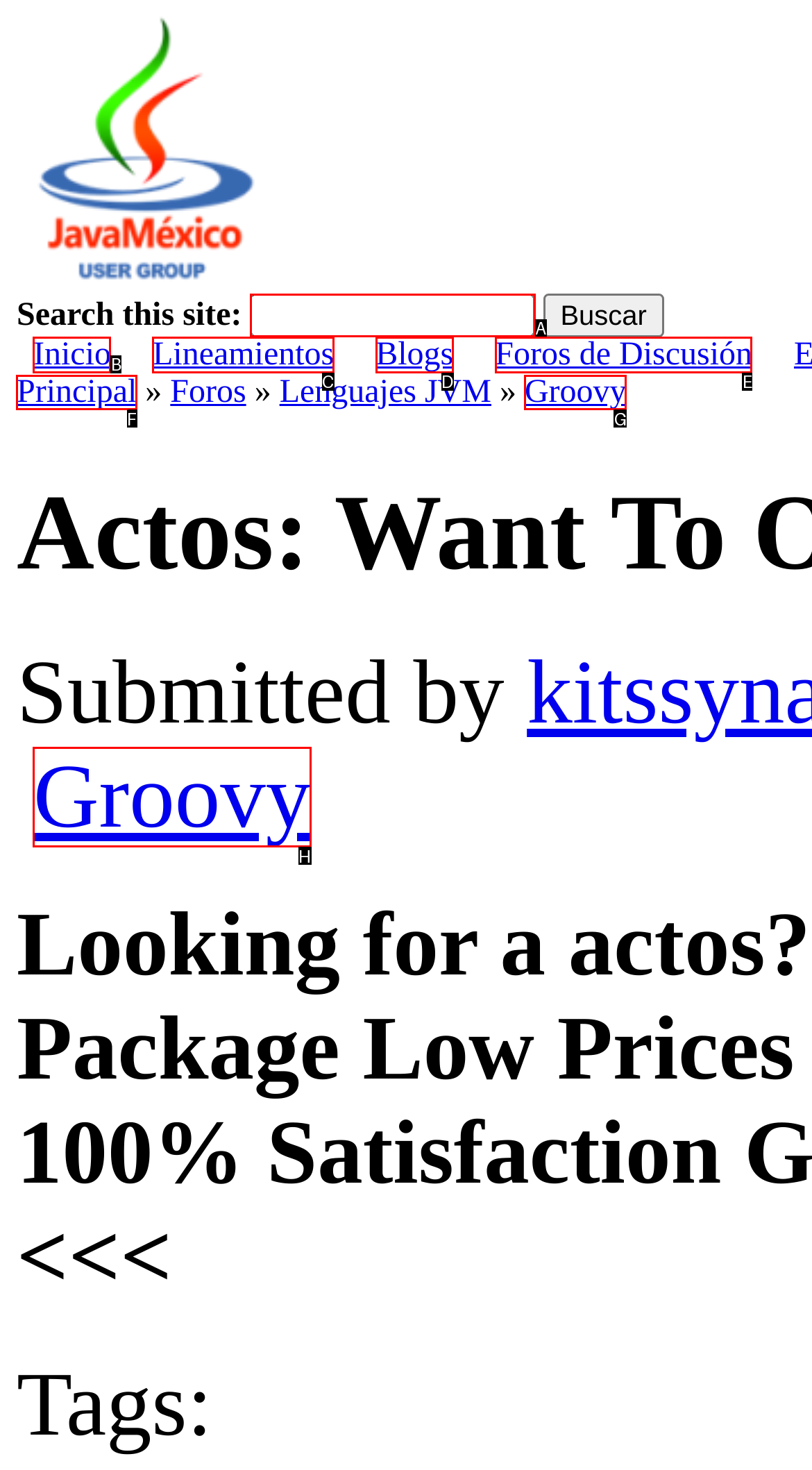Choose the UI element to click on to achieve this task: Search for something. Reply with the letter representing the selected element.

A